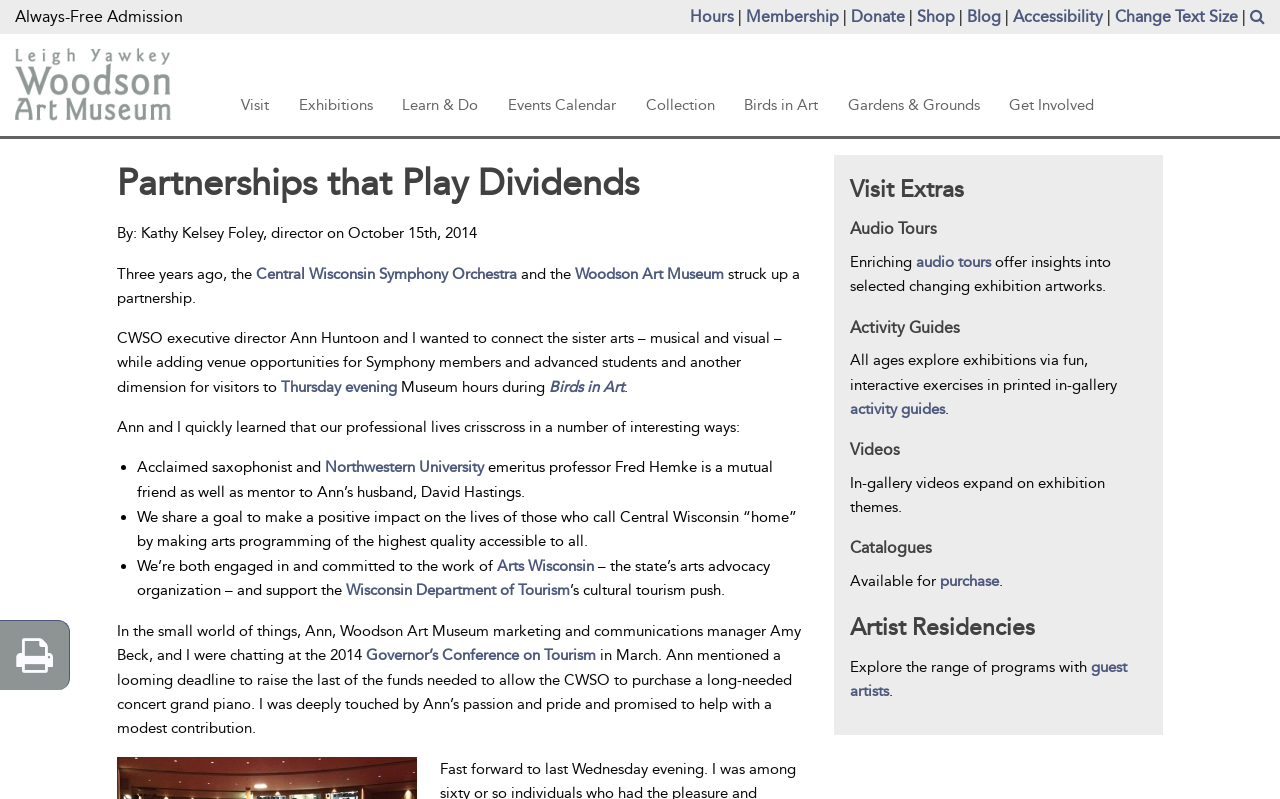Construct a comprehensive caption that outlines the webpage's structure and content.

The webpage is about the Leigh Yawkey Woodson Art Museum, with a focus on partnerships and collaborations. At the top of the page, there is a navigation menu with links to "Hours", "Membership", "Donate", "Shop", "Blog", and "Accessibility". Below this menu, there is a horizontal menu bar with options like "Visit", "Exhibitions", "Learn & Do", "Events Calendar", "Collection", "Birds in Art", "Gardens & Grounds", and "Get Involved".

The main content of the page is an article titled "Partnerships that Play Dividends" by Kathy Kelsey Foley, director. The article discusses the partnership between the Central Wisconsin Symphony Orchestra and the Woodson Art Museum, which was established three years ago. The article highlights the goals and benefits of this partnership, including making arts programming accessible to all and promoting cultural tourism.

The article is divided into sections, with headings and bullet points. There are also links to external websites, such as Northwestern University and Arts Wisconsin. The text is accompanied by a few images, but they are not explicitly described.

On the right-hand side of the page, there is a complementary section titled "Visit Extras", which provides additional resources and activities for visitors, including audio tours, activity guides, videos, catalogues, and artist residencies. Each of these sections has a brief description and a link to learn more.

At the bottom of the page, there is a small icon that appears to be a social media link.